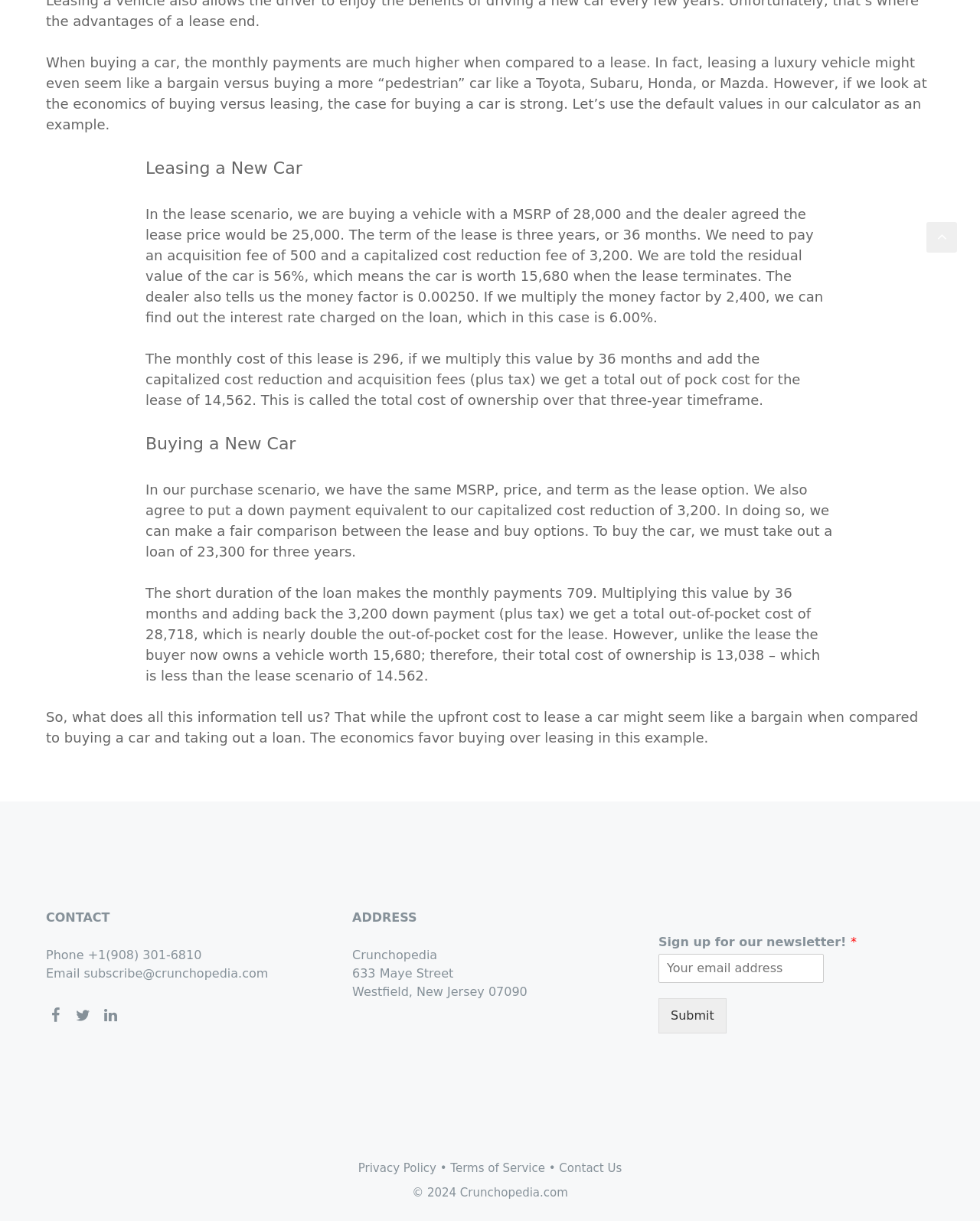What is the interest rate charged on the loan in the lease scenario?
Using the image, give a concise answer in the form of a single word or short phrase.

6.00%